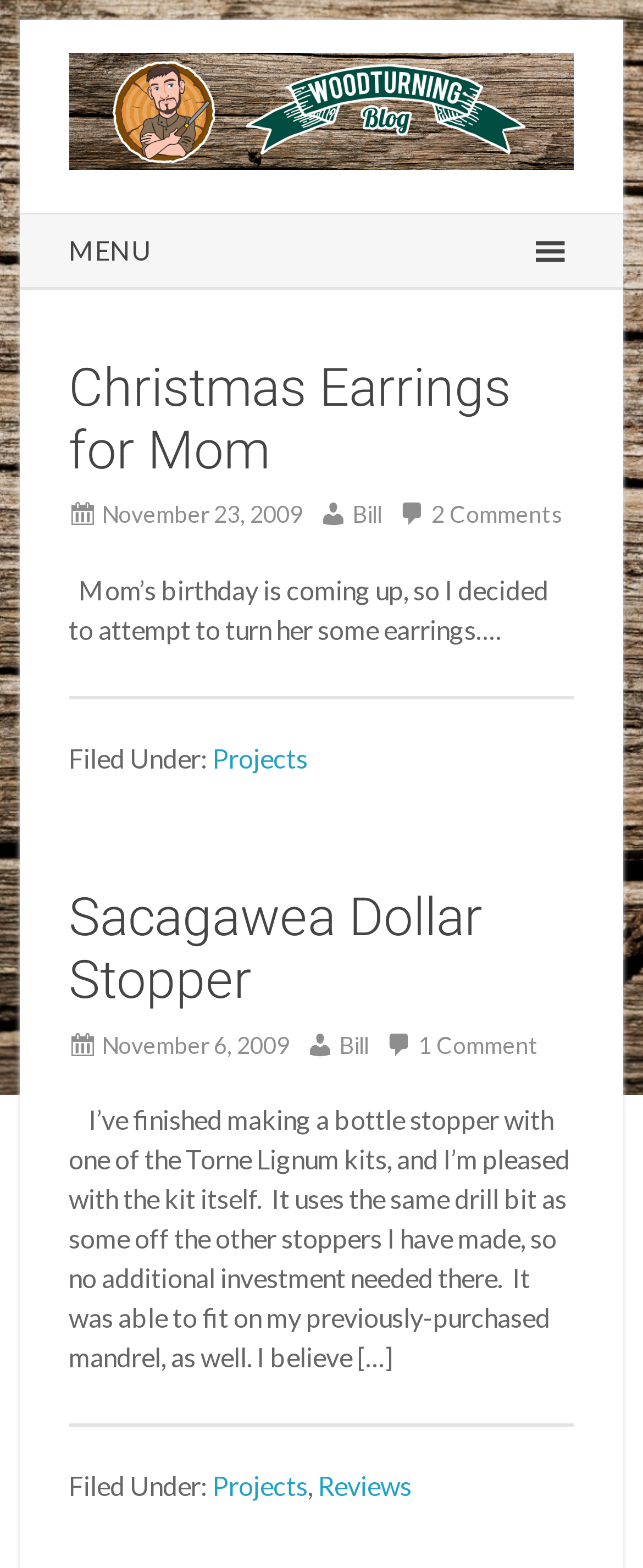Please identify the bounding box coordinates of the element's region that I should click in order to complete the following instruction: "go to Woodturning Blog". The bounding box coordinates consist of four float numbers between 0 and 1, i.e., [left, top, right, bottom].

[0.107, 0.091, 0.893, 0.111]